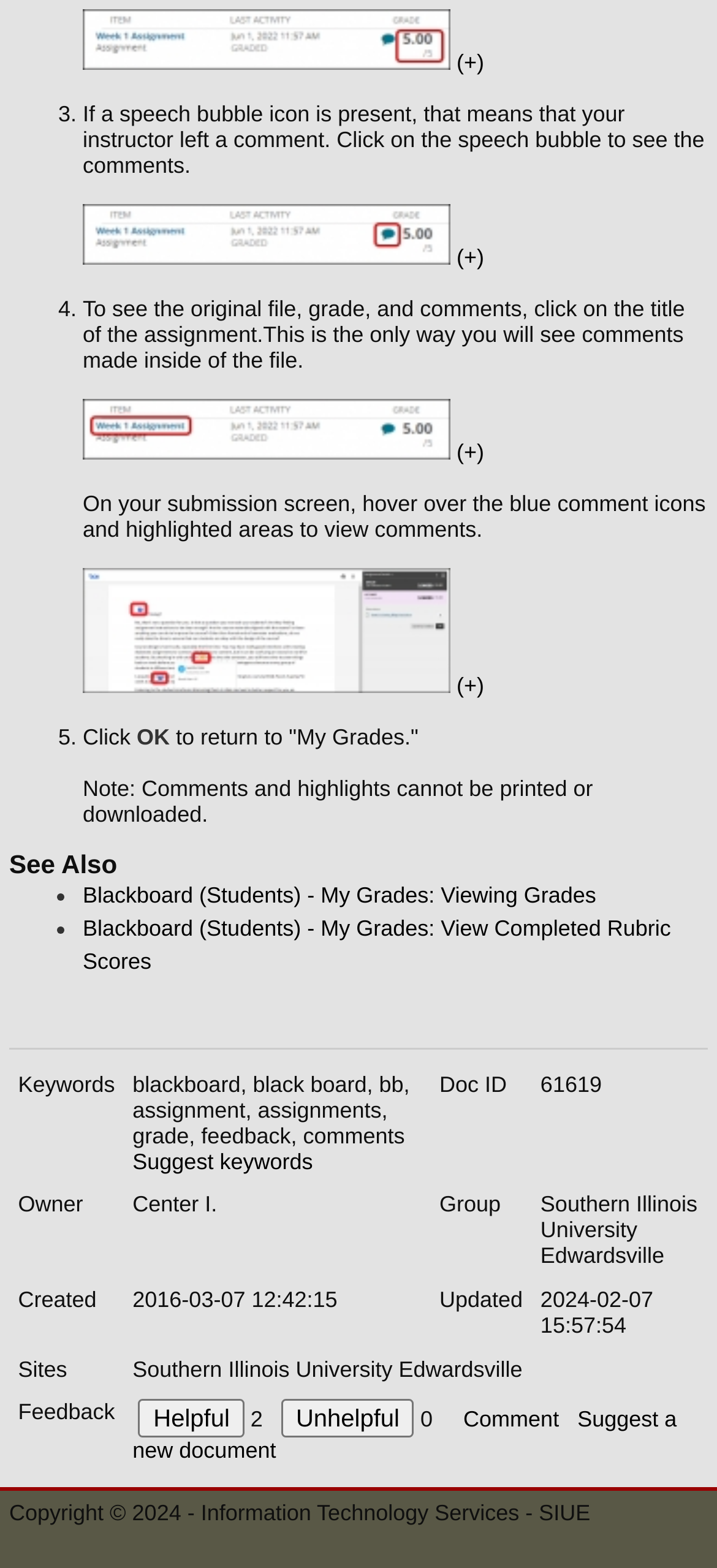Please identify the bounding box coordinates of the region to click in order to complete the task: "Suggest keywords". The coordinates must be four float numbers between 0 and 1, specified as [left, top, right, bottom].

[0.185, 0.732, 0.436, 0.749]